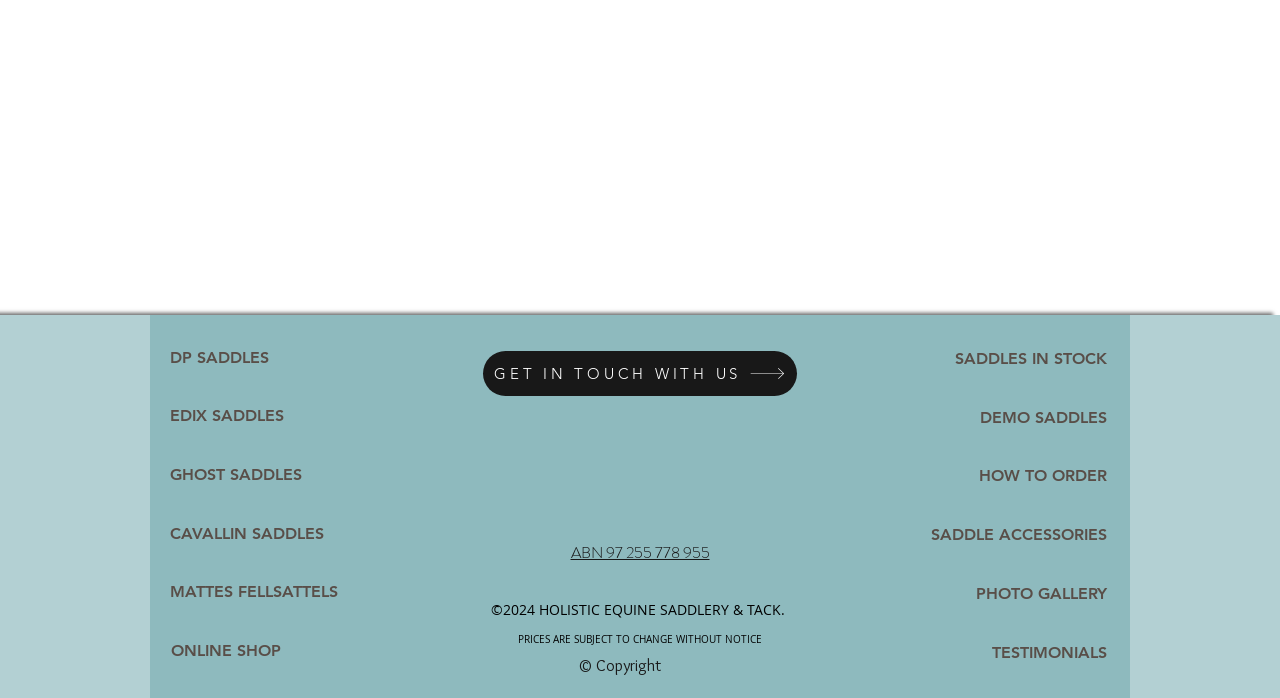Determine the bounding box for the described HTML element: "GET IN TOUCH WITH US". Ensure the coordinates are four float numbers between 0 and 1 in the format [left, top, right, bottom].

[0.377, 0.502, 0.623, 0.567]